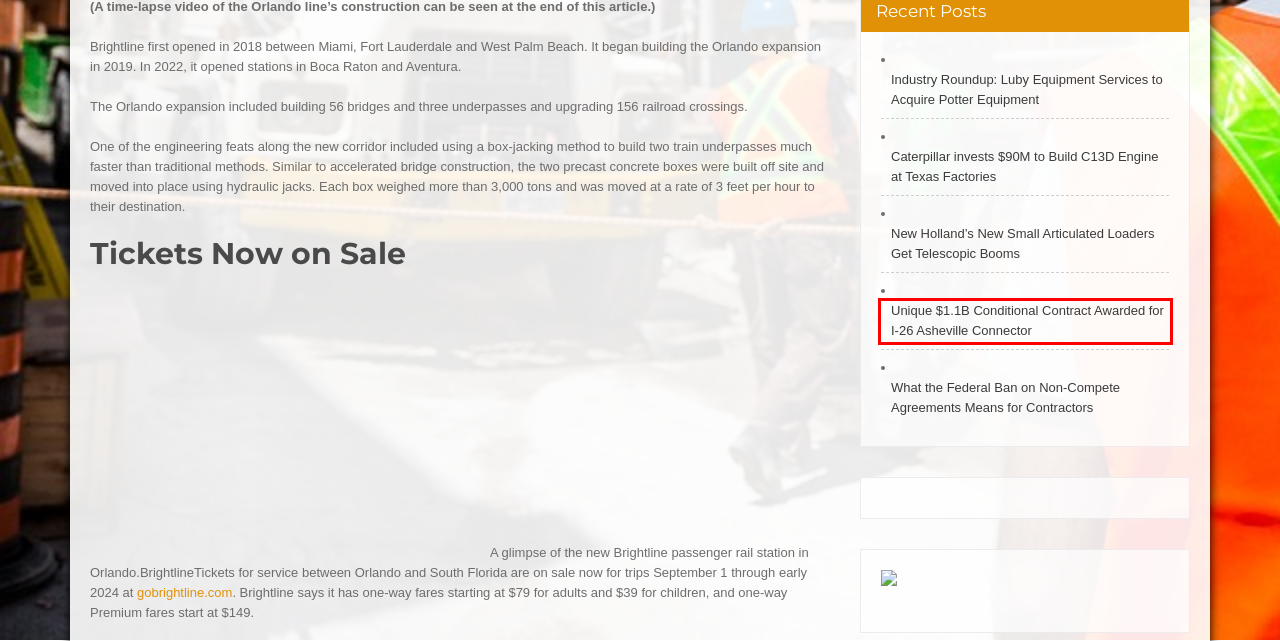You see a screenshot of a webpage with a red bounding box surrounding an element. Pick the webpage description that most accurately represents the new webpage after interacting with the element in the red bounding box. The options are:
A. contractors – Construction Building Blog
B. Industry Roundup: Luby Equipment Services to Acquire Potter Equipment – Construction Building Blog
C. Commercial Construction – Construction Building Blog
D. What the Federal Ban on Non-Compete Agreements Means for Contractors – Construction Building Blog
E. Unique $1.1B Conditional Contract Awarded for I-26 Asheville Connector – Construction Building Blog
F. New Holland’s New Small Articulated Loaders Get Telescopic Booms – Construction Building Blog
G. High-Speed Passenger Train: Buy Tickets Today | Brightline
H. Caterpillar invests $90M to Build C13D Engine at Texas Factories – Construction Building Blog

E